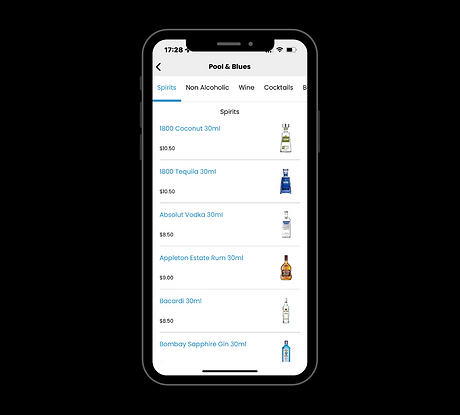Detail every aspect of the image in your caption.

The image showcases a smartphone displaying a menu titled "Pool & Blues," featuring a selection of spirits available for order. The layout includes various options with product names and corresponding prices. Specifically, it lists:

- 1800 Coconut (30ml) priced at $10.50
- 1800 Tequila (30ml) at $10.50
- Absolut Vodka (30ml) for $8.50
- Appleton Estate Rum (30ml) priced at $9.50
- Bacardi (30ml) for $8.50
- Bombay Sapphire Gin (30ml) at $10.50

Each item is clearly outlined, allowing patrons to easily see their choices and make selections directly from the app for convenience when ordering drinks. The overall design emphasizes a user-friendly interface aimed at enhancing the dining experience at the establishment.